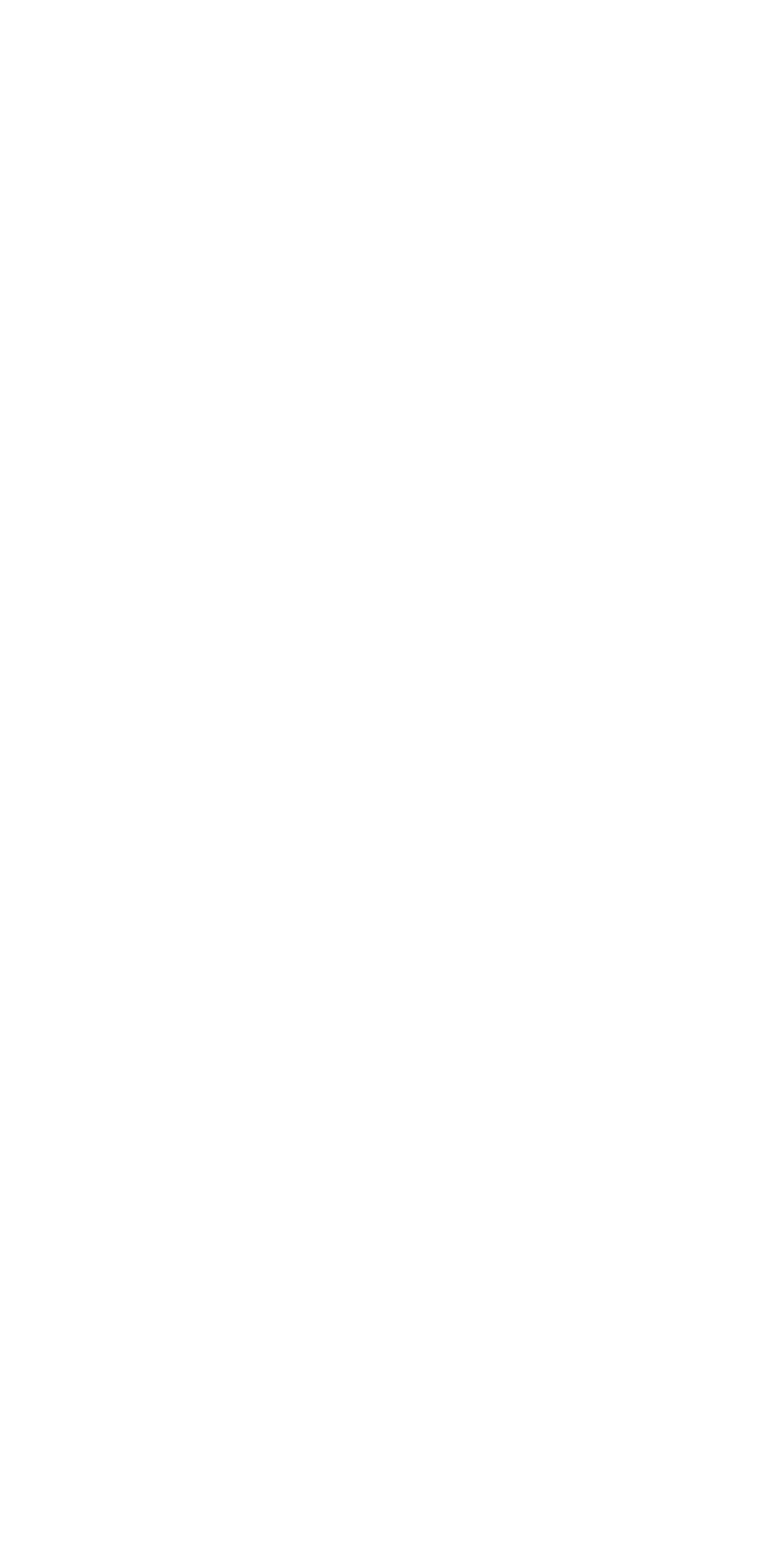What is the main topic of this webpage?
Using the image as a reference, answer with just one word or a short phrase.

Marketing methodologies